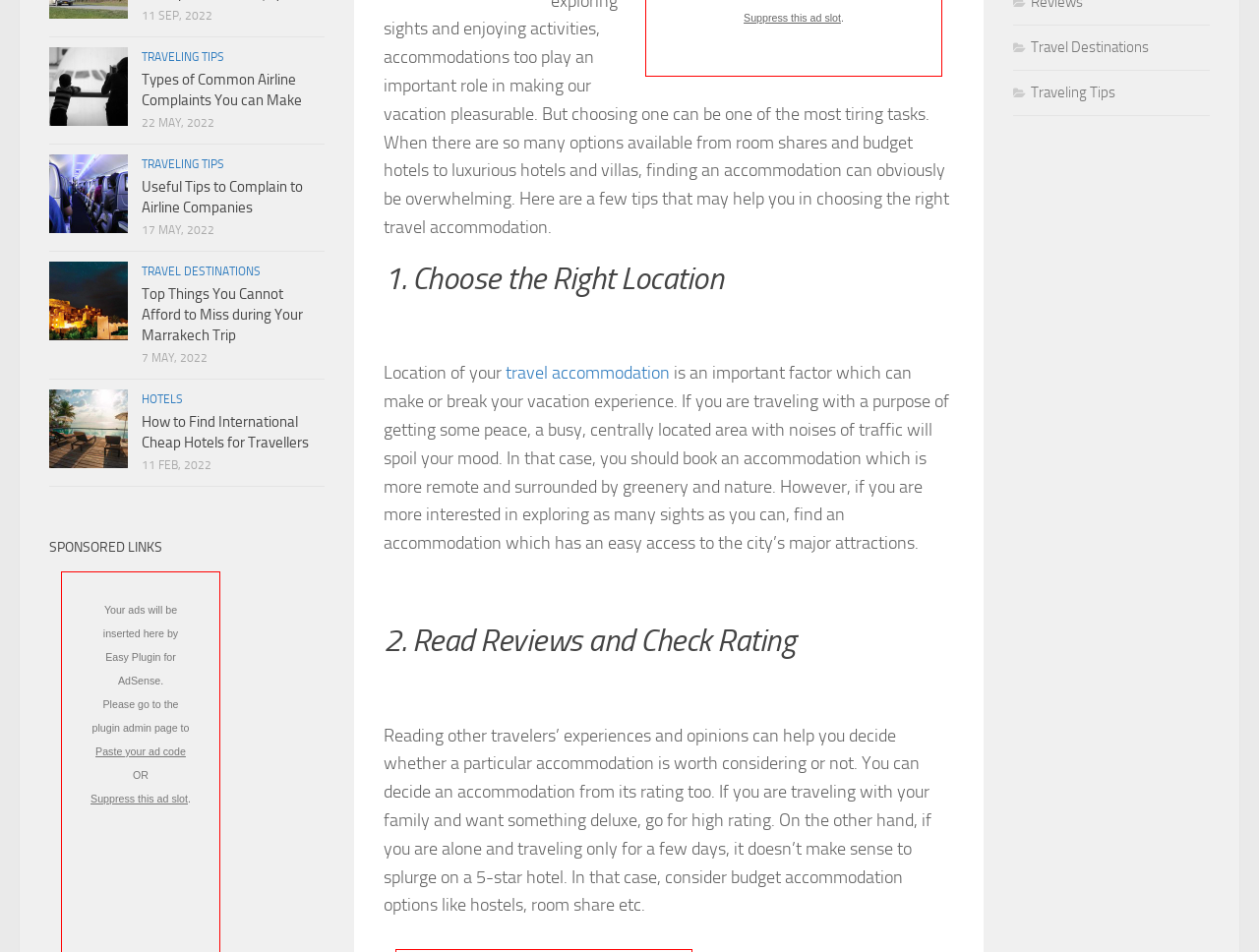Please locate the UI element described by "Traveling Tips" and provide its bounding box coordinates.

[0.112, 0.165, 0.178, 0.18]